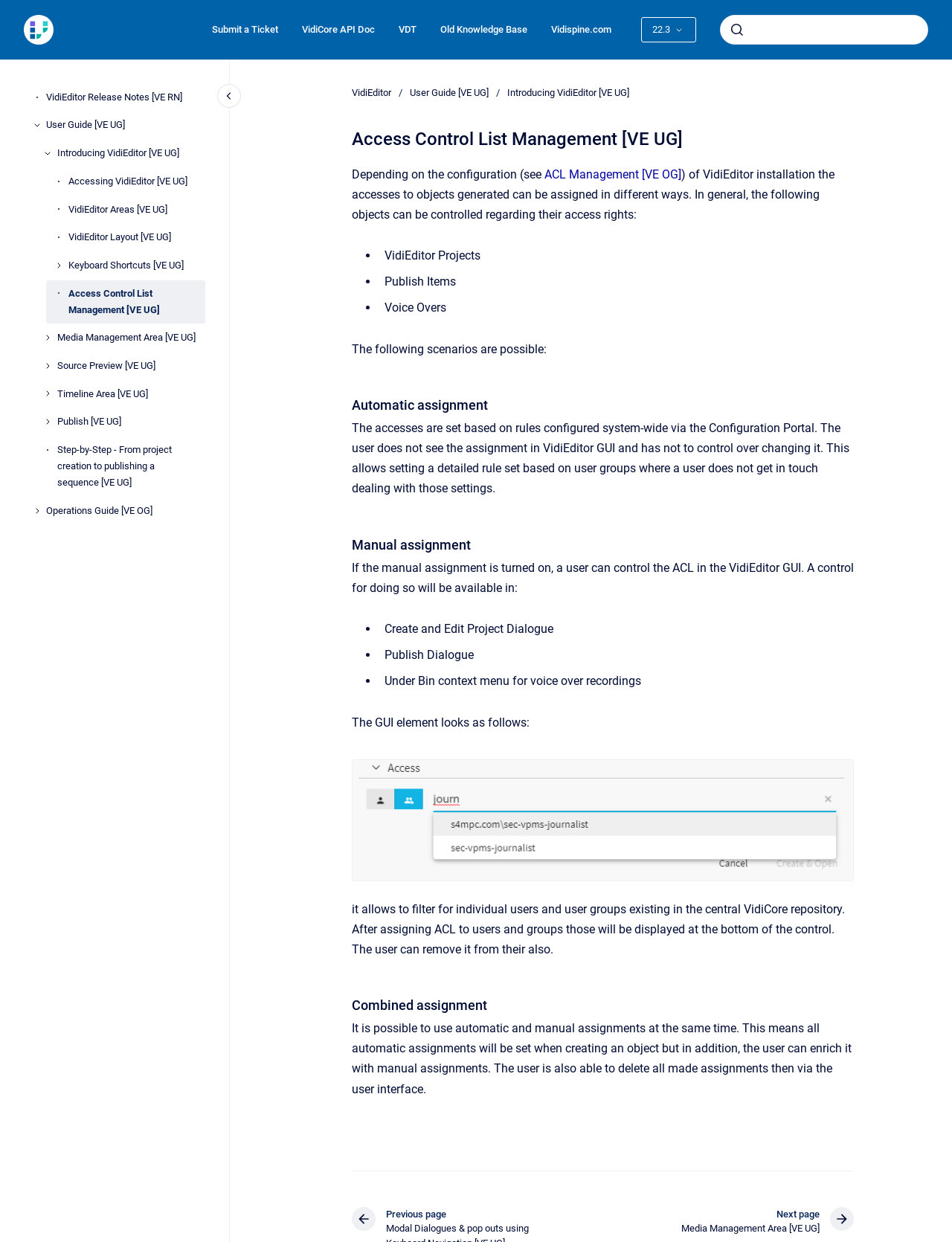What is the purpose of the 'Access Control List Management'?
Please provide a detailed and comprehensive answer to the question.

I inferred this by reading the text 'Depending on the configuration (see ACL Management [VE OG]) of VidiEditor installation the accesses to objects generated can be assigned in different ways.' and understanding that ACL Management is related to controlling access rights to objects.